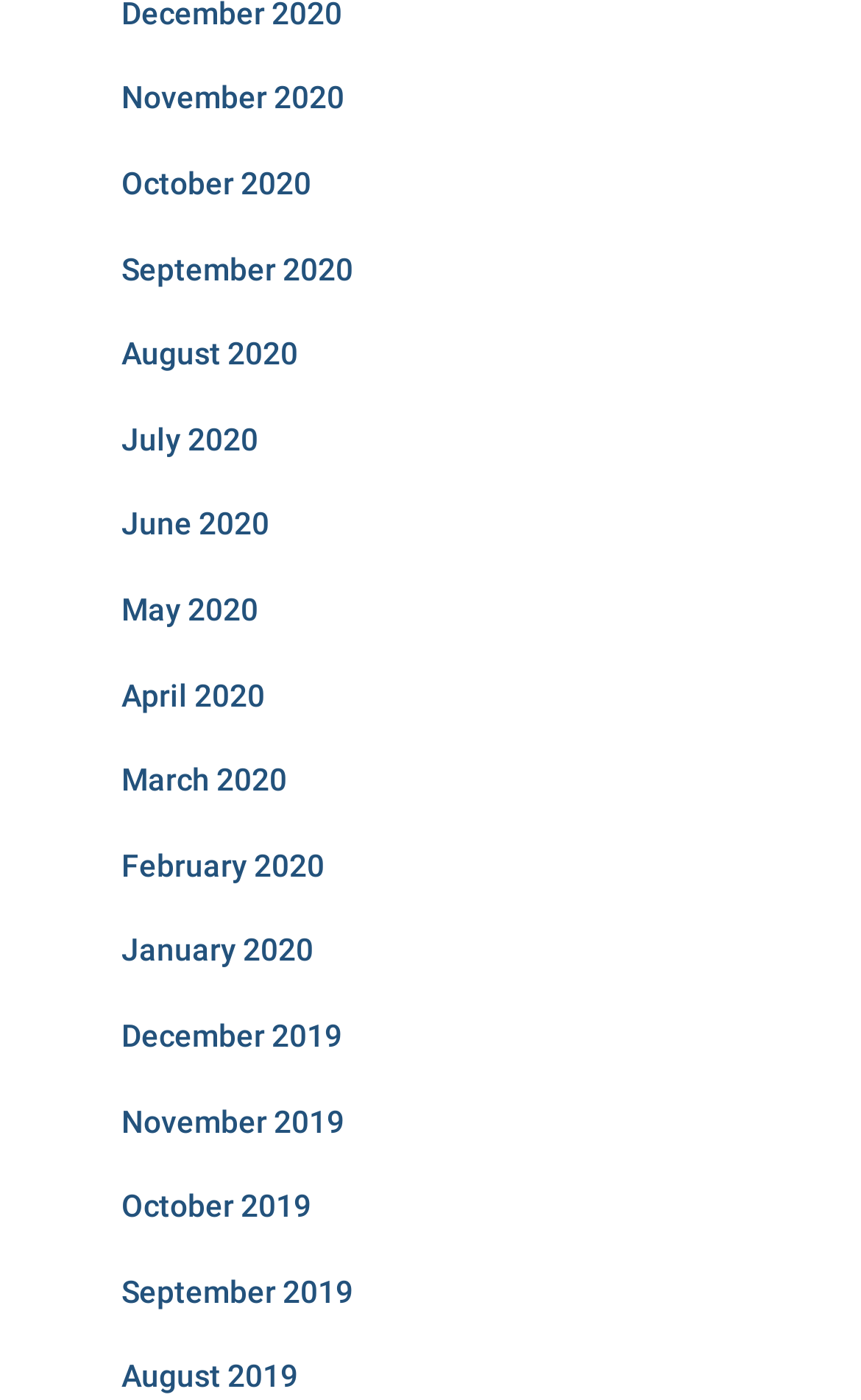Locate the bounding box coordinates of the clickable element to fulfill the following instruction: "Check the latest news". Provide the coordinates as four float numbers between 0 and 1 in the format [left, top, right, bottom].

None